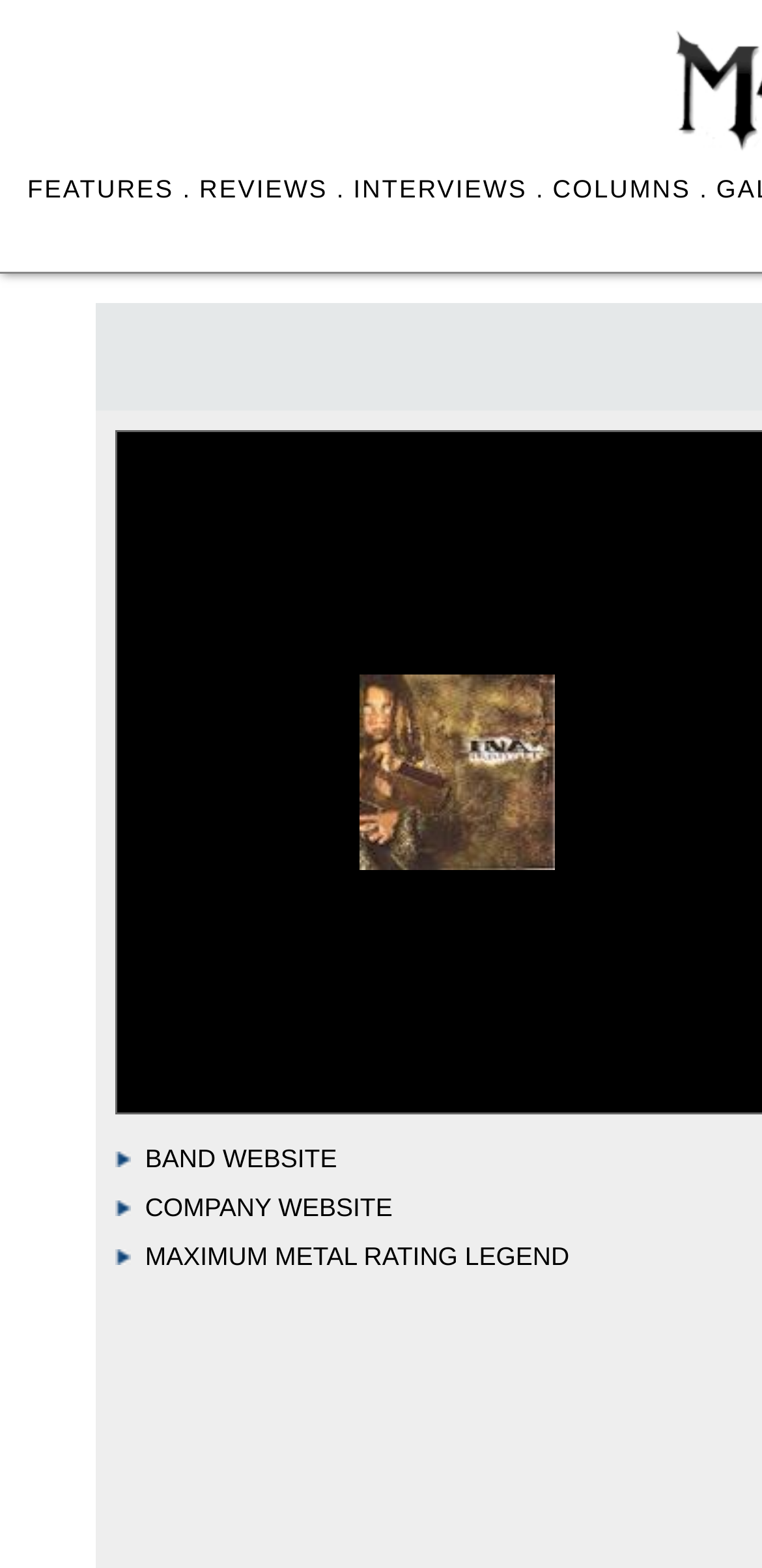What is the function of the 'BAND WEBSITE' link?
Look at the screenshot and give a one-word or phrase answer.

Link to band website